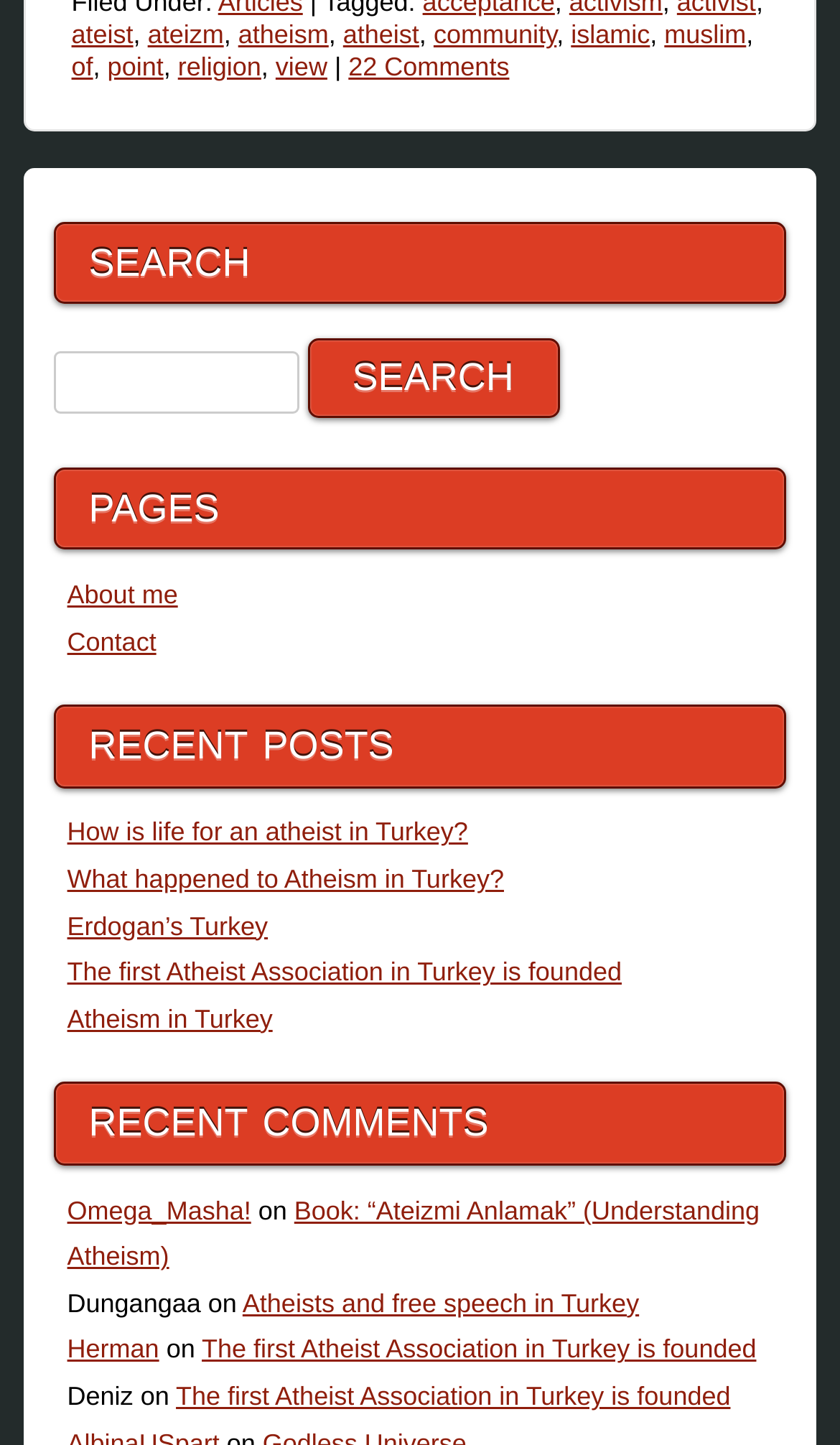Please provide a brief answer to the question using only one word or phrase: 
How many recent posts are listed?

5